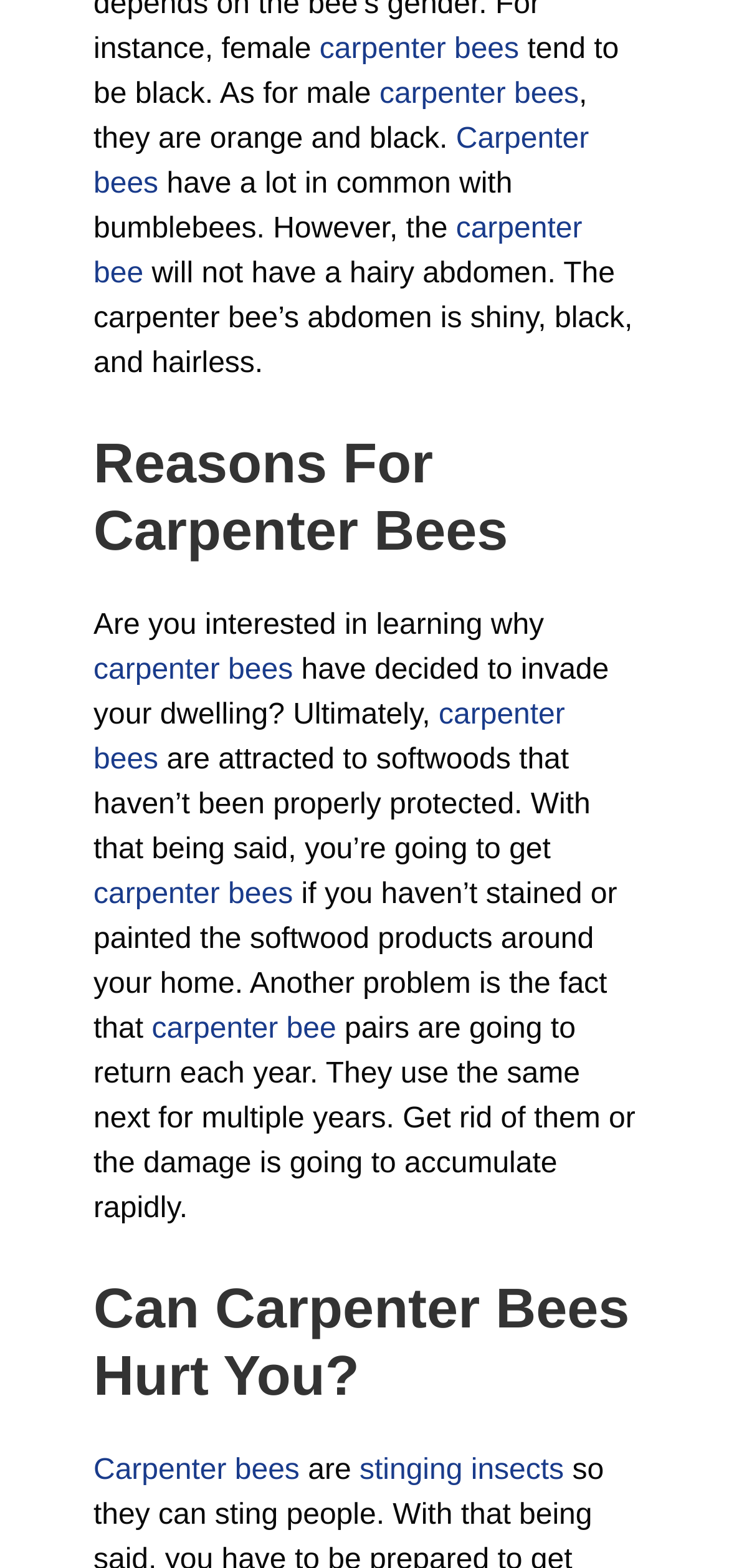Identify the bounding box coordinates for the region of the element that should be clicked to carry out the instruction: "View privacy policy". The bounding box coordinates should be four float numbers between 0 and 1, i.e., [left, top, right, bottom].

None